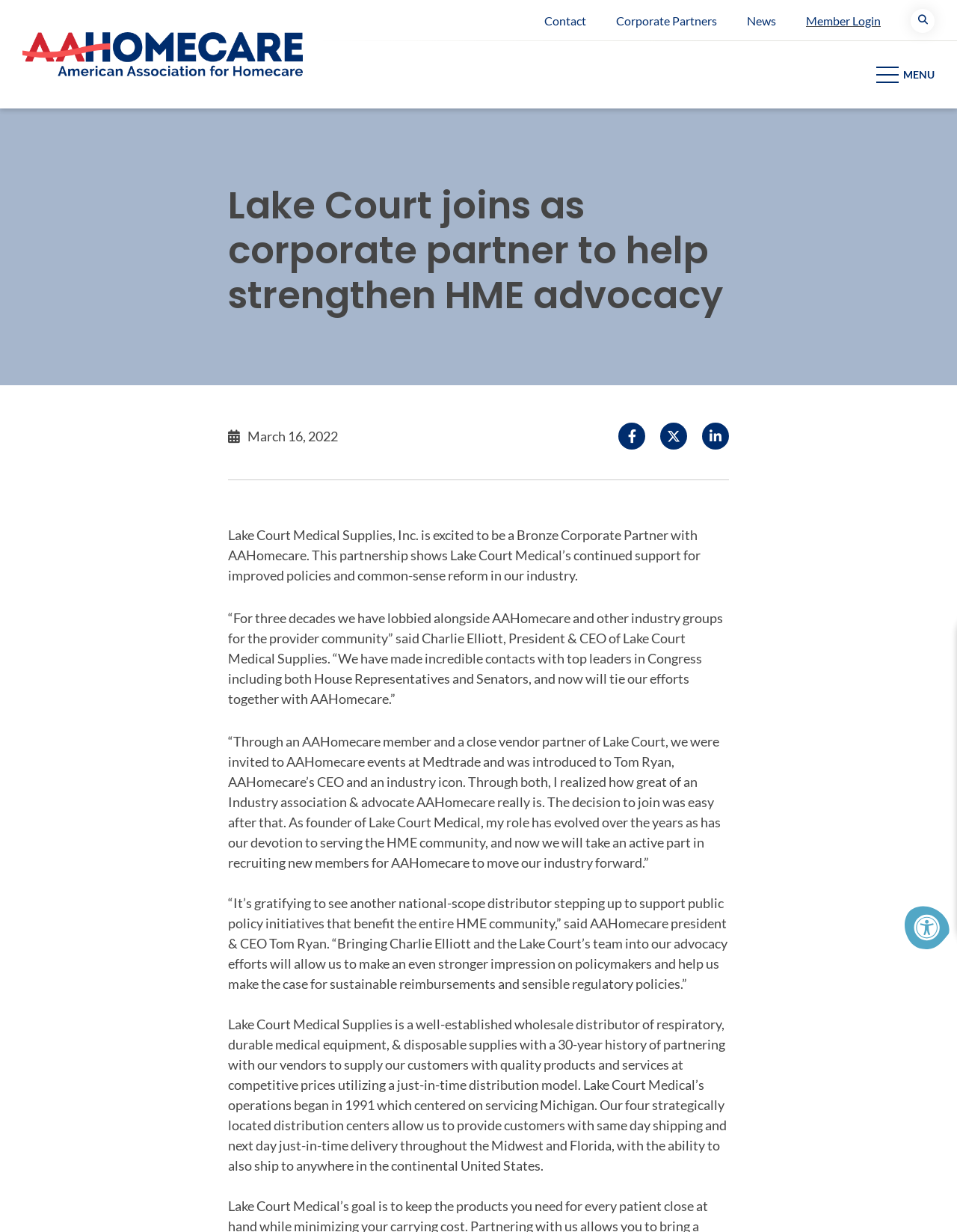Please determine the bounding box coordinates of the element to click on in order to accomplish the following task: "Open the Search Bar". Ensure the coordinates are four float numbers ranging from 0 to 1, i.e., [left, top, right, bottom].

[0.952, 0.007, 0.977, 0.026]